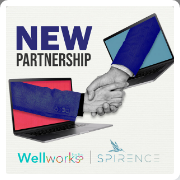What is the purpose of the partnership?
Look at the image and answer the question with a single word or phrase.

Enhance wellness offerings